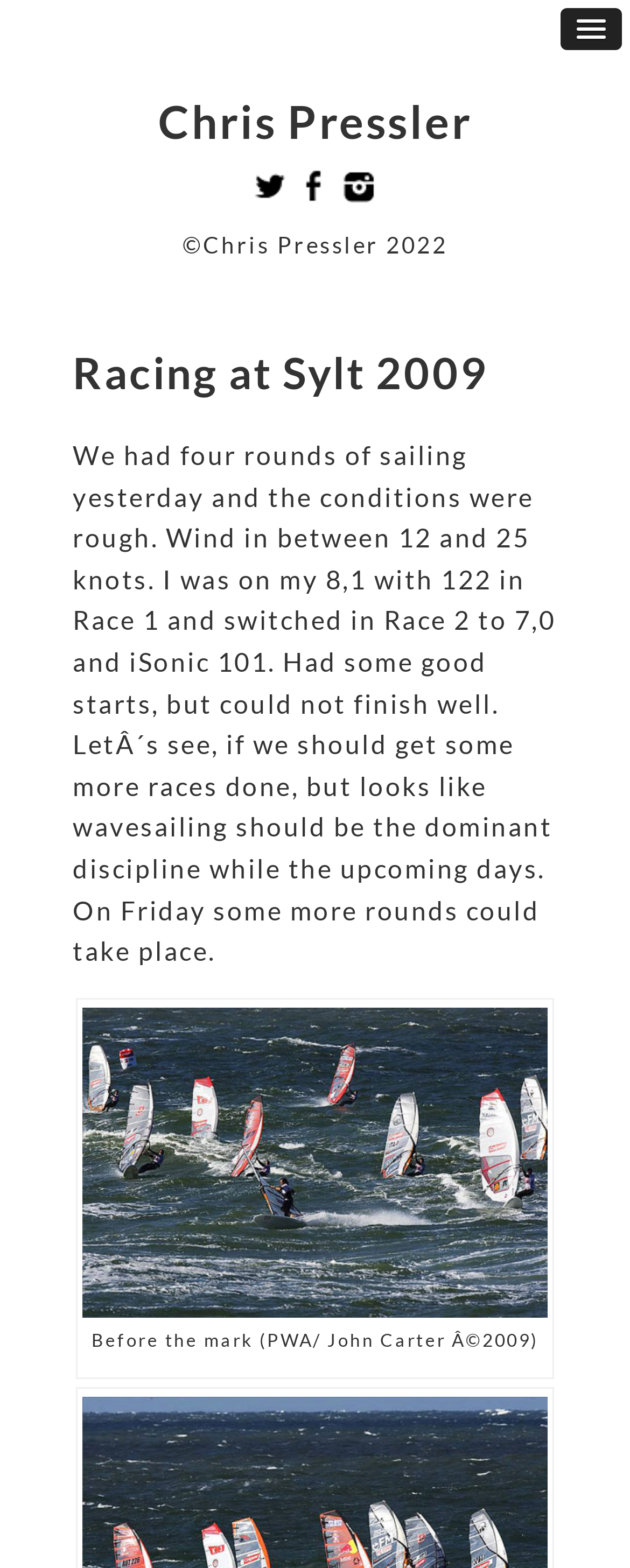Give the bounding box coordinates for the element described as: "Chris Pressler".

[0.251, 0.059, 0.749, 0.094]